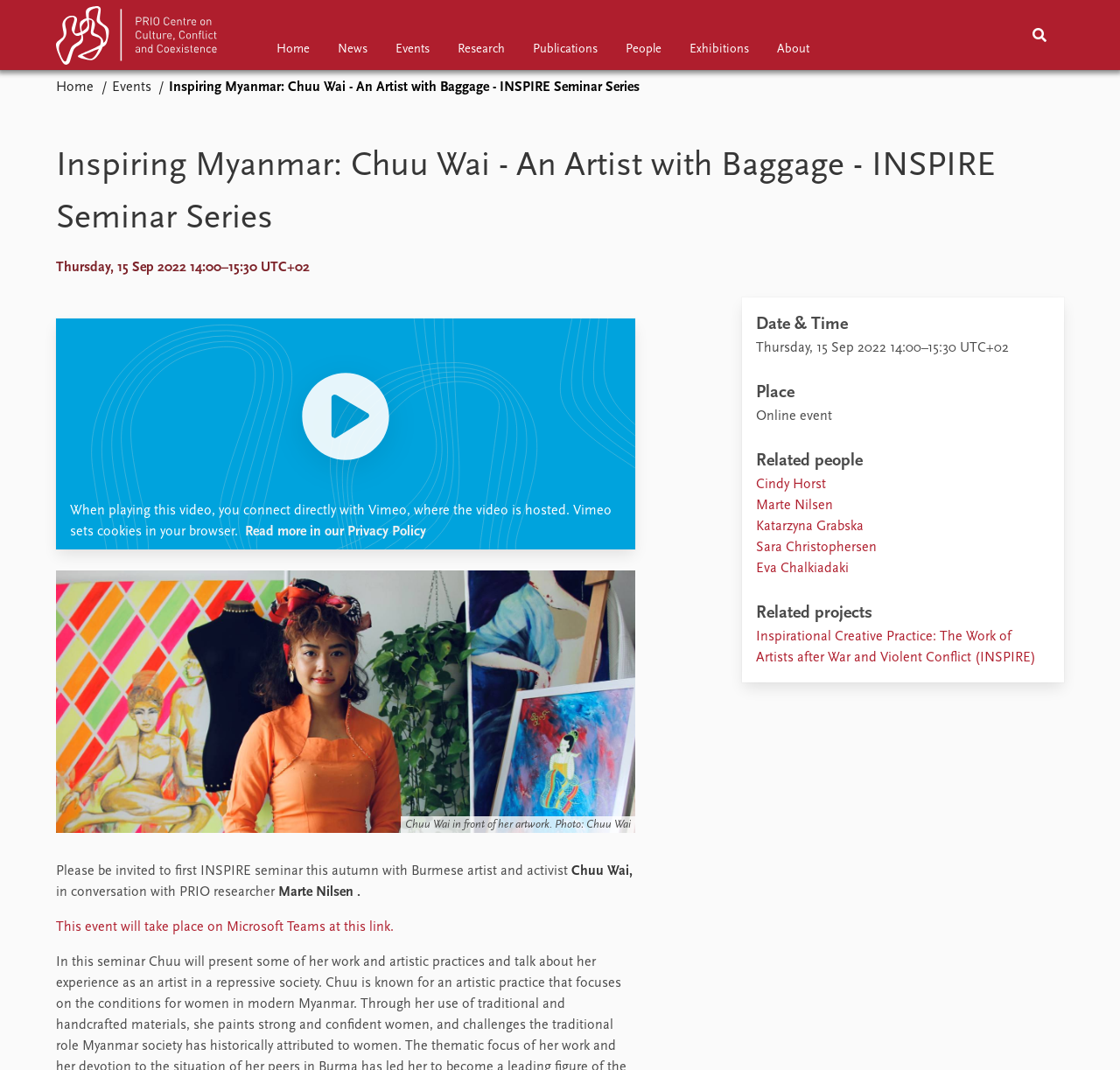Determine the bounding box coordinates for the area you should click to complete the following instruction: "Read more about the event".

[0.147, 0.075, 0.575, 0.088]